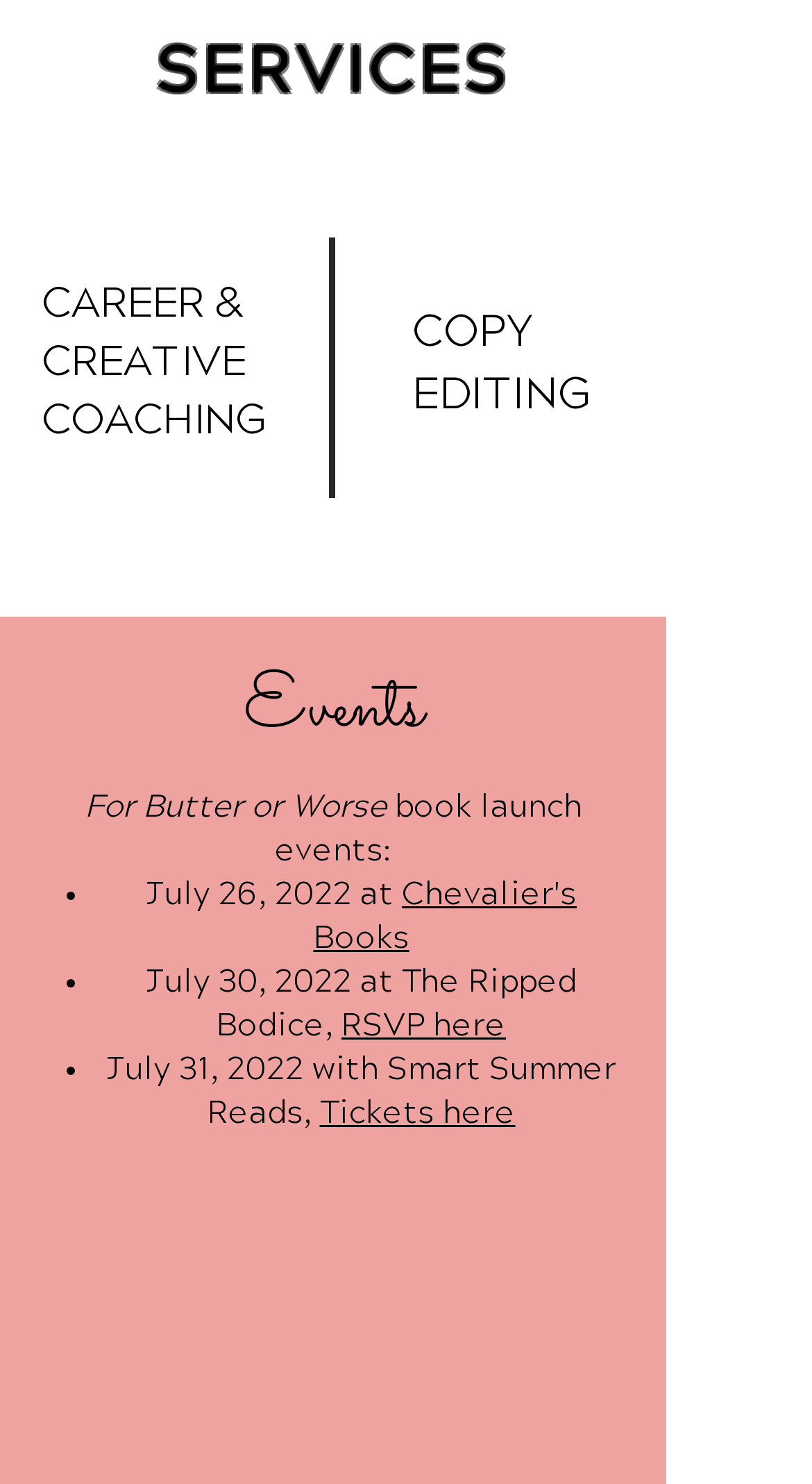Using the provided description: "SERVICES", find the bounding box coordinates of the corresponding UI element. The output should be four float numbers between 0 and 1, in the format [left, top, right, bottom].

[0.192, 0.026, 0.628, 0.076]